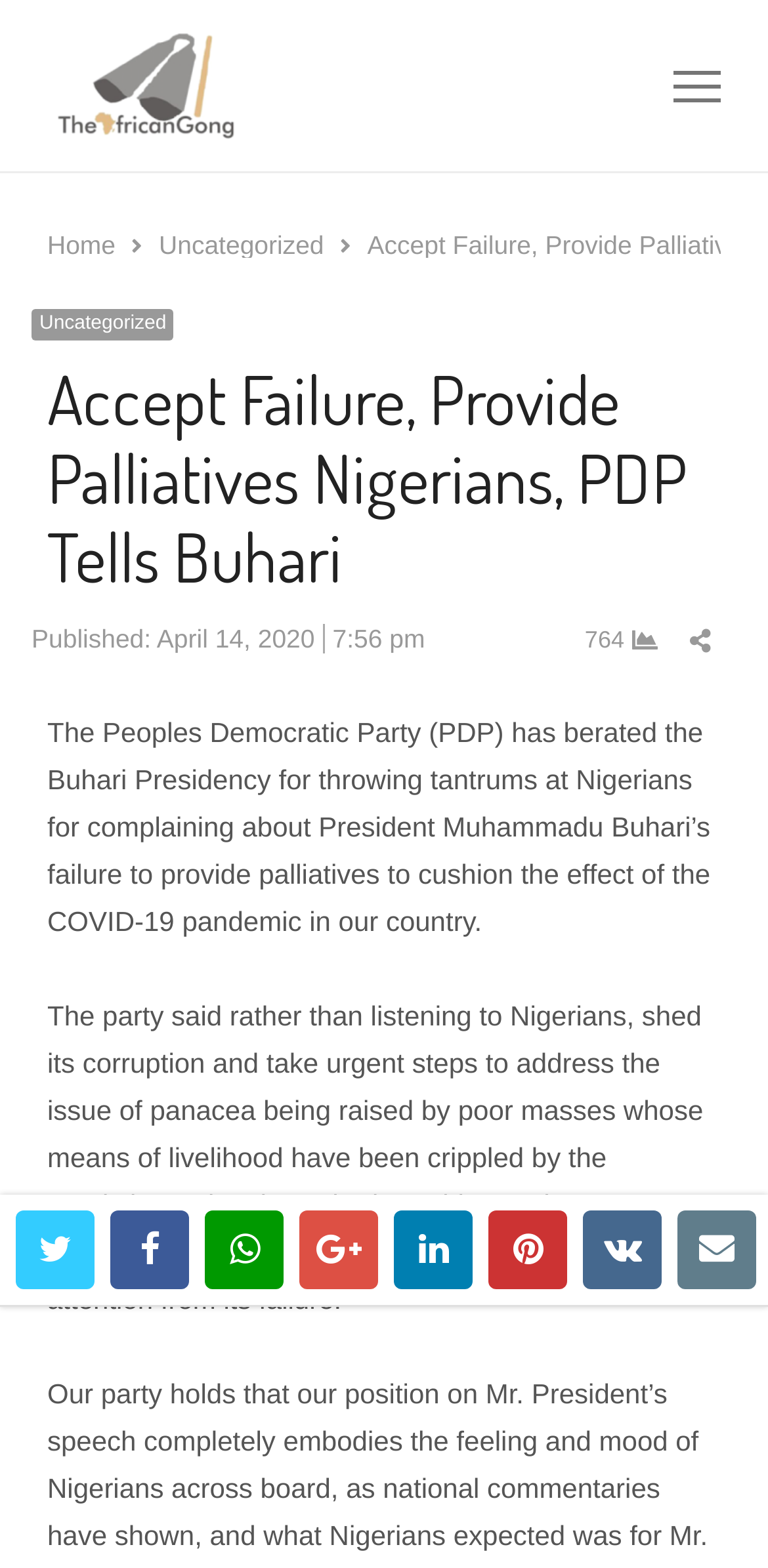How many shares does the article have?
We need a detailed and meticulous answer to the question.

The article displays a share count of '764' which indicates the number of times the article has been shared.